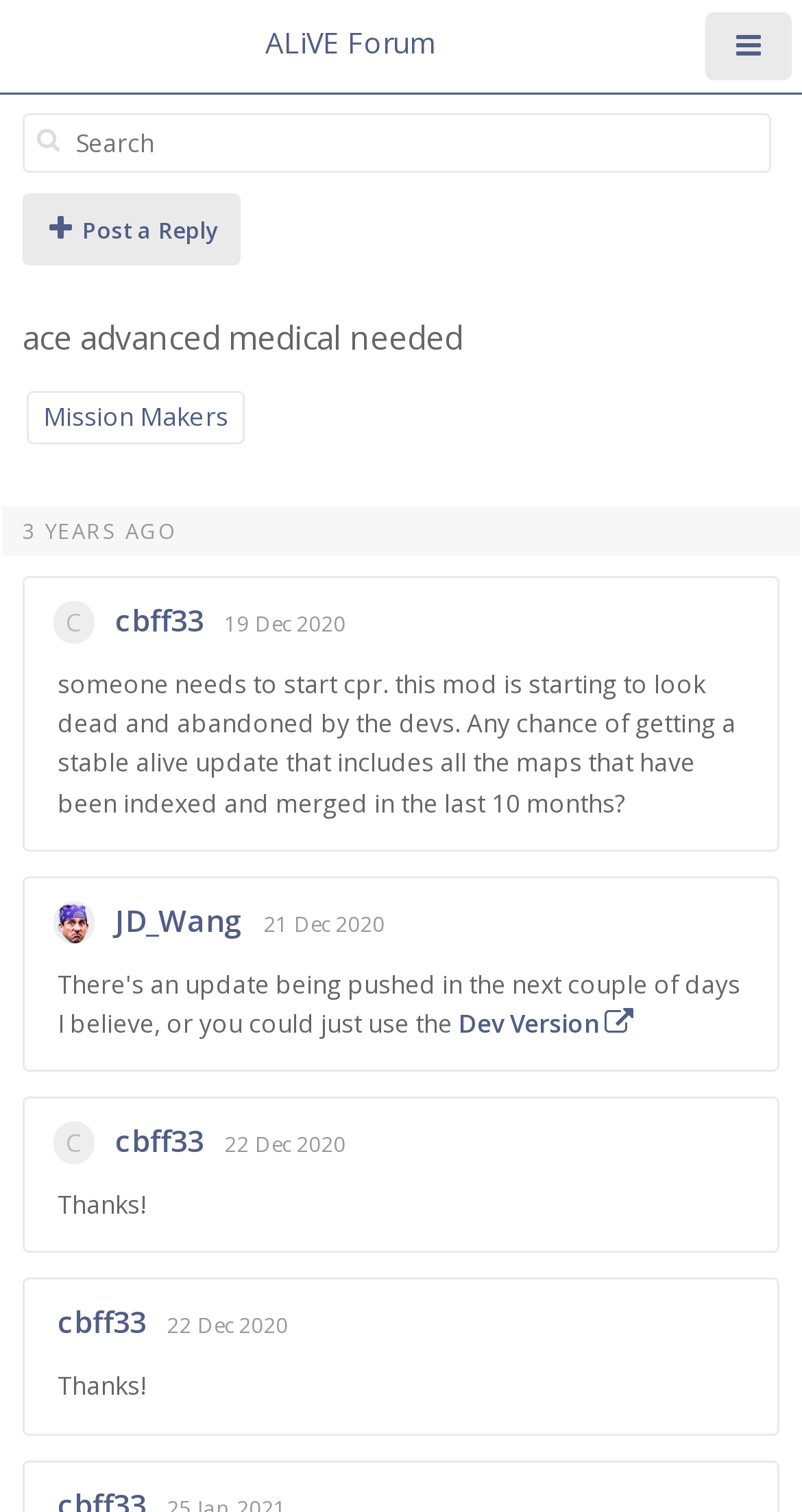Locate the bounding box coordinates of the element's region that should be clicked to carry out the following instruction: "Post a reply". The coordinates need to be four float numbers between 0 and 1, i.e., [left, top, right, bottom].

[0.028, 0.128, 0.3, 0.175]